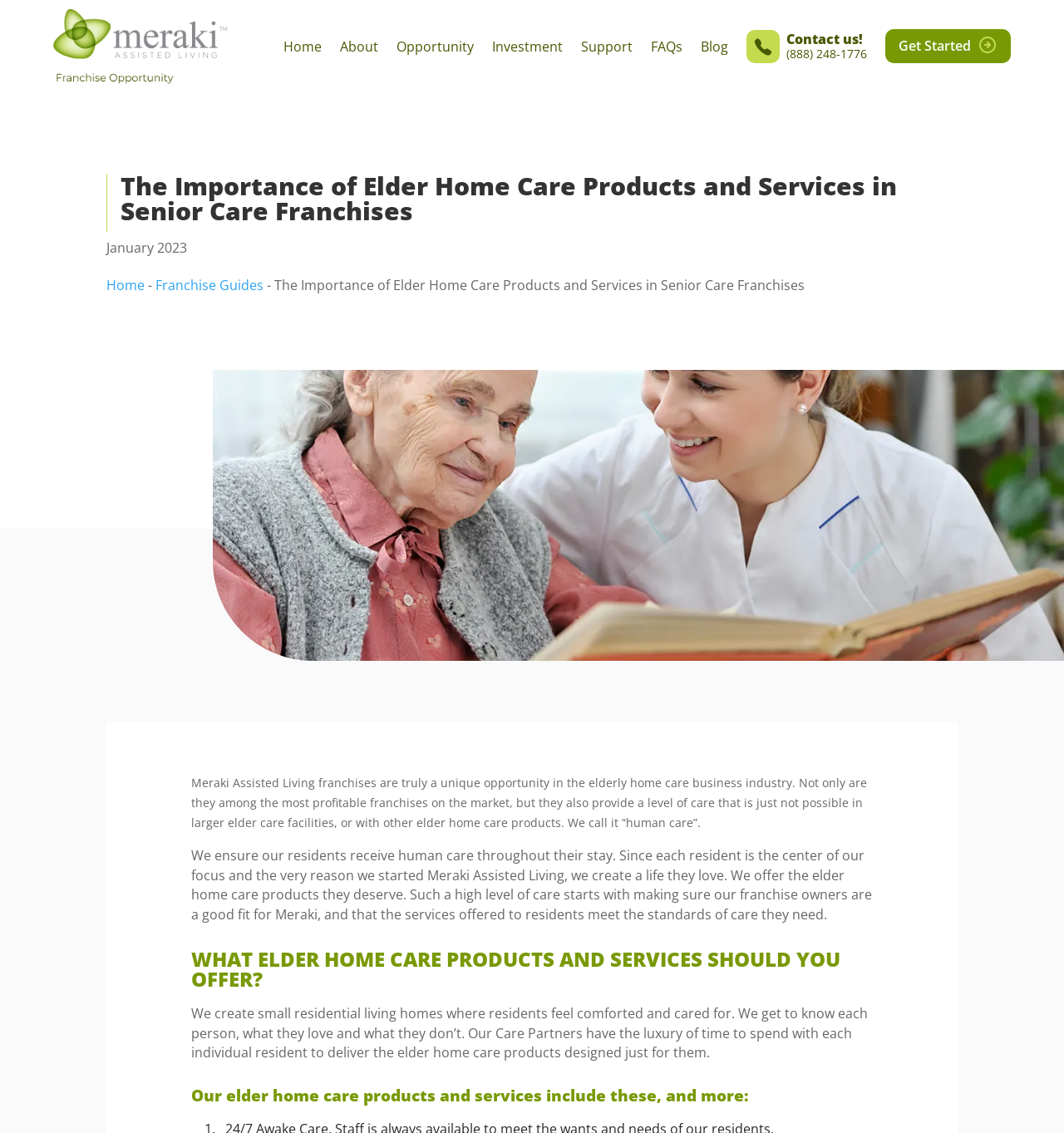Examine the image carefully and respond to the question with a detailed answer: 
What is the focus of Meraki Assisted Living?

I read the text on the webpage and found that Meraki Assisted Living focuses on providing elder home care products and services to its residents. The company emphasizes the importance of human care and creates a life that residents love.